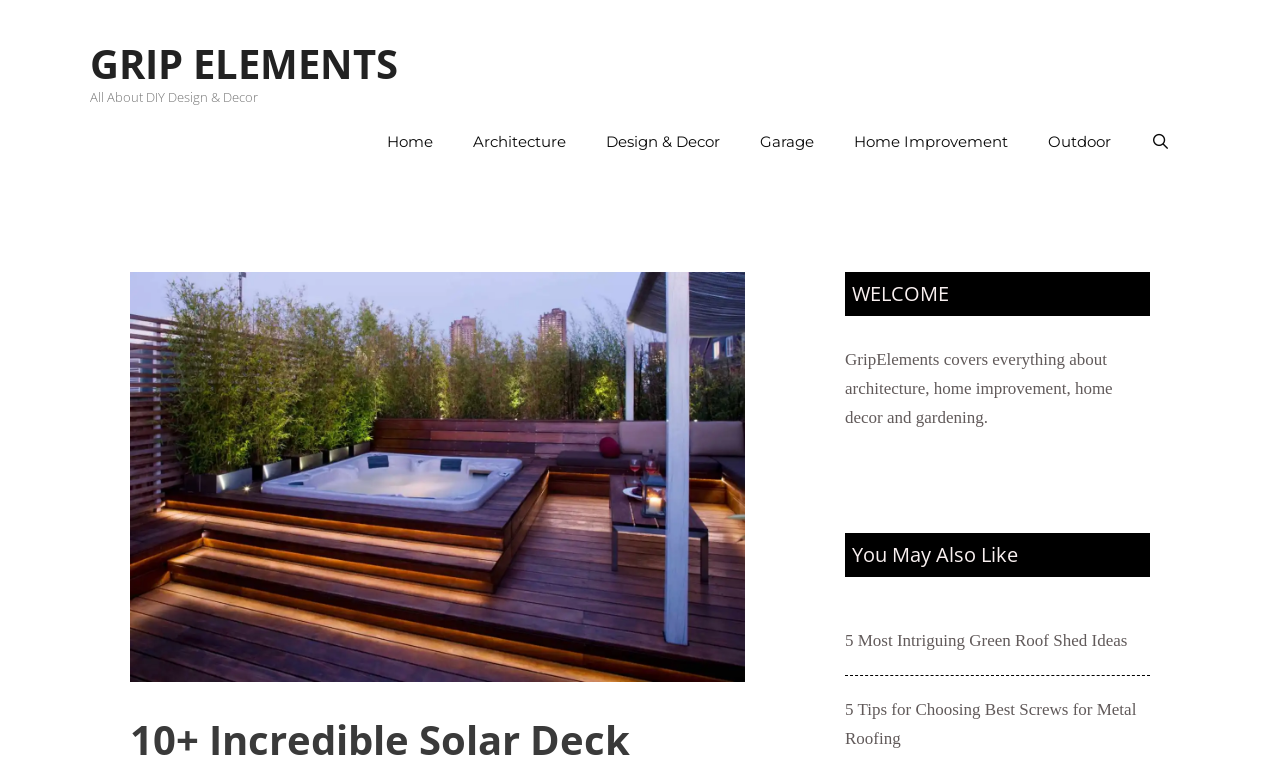Give a concise answer using one word or a phrase to the following question:
What is the tone of the website?

Informative